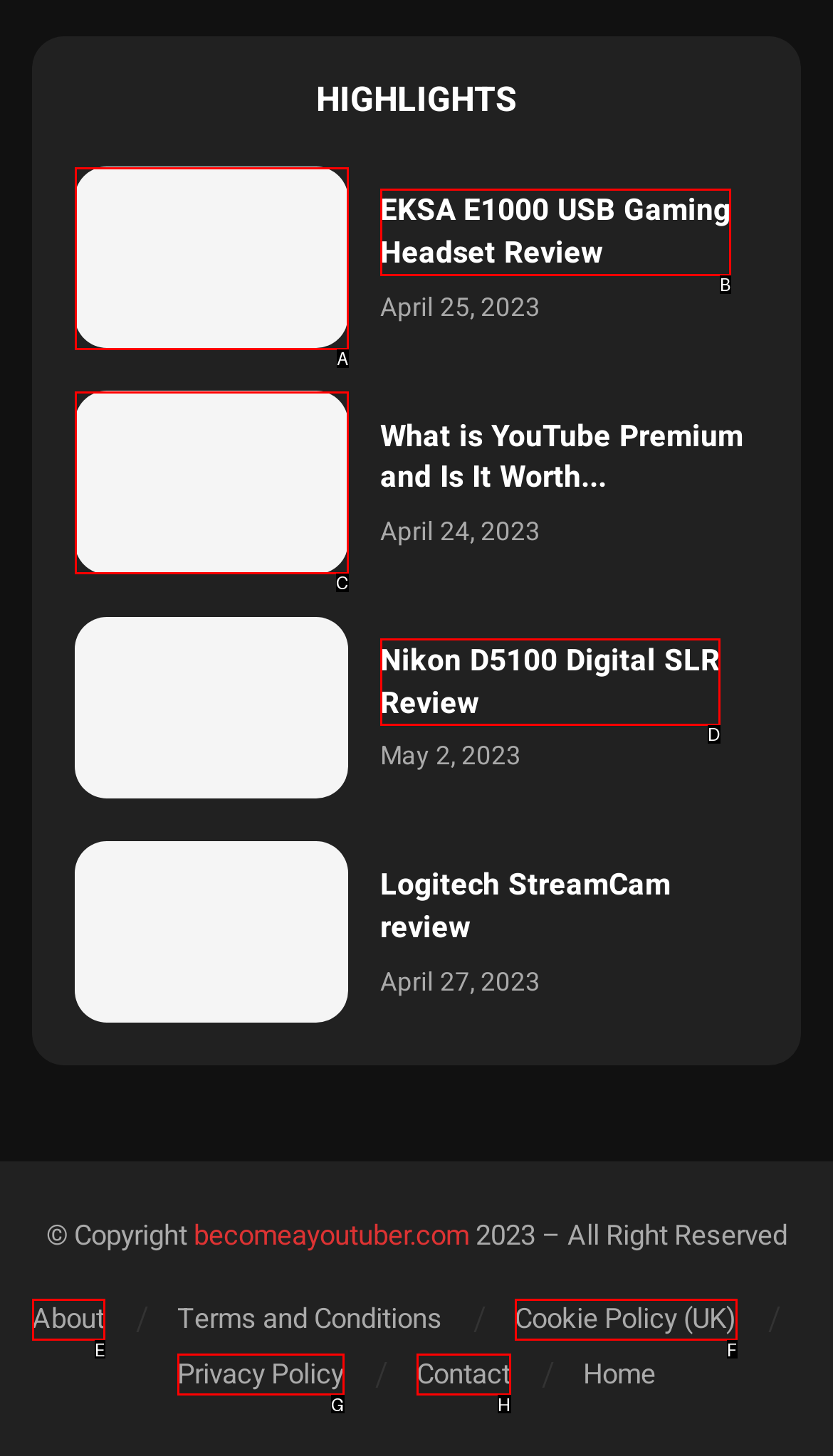Identify the correct UI element to click for the following task: Read EKSA E1000 USB Gaming Headset Review Choose the option's letter based on the given choices.

A